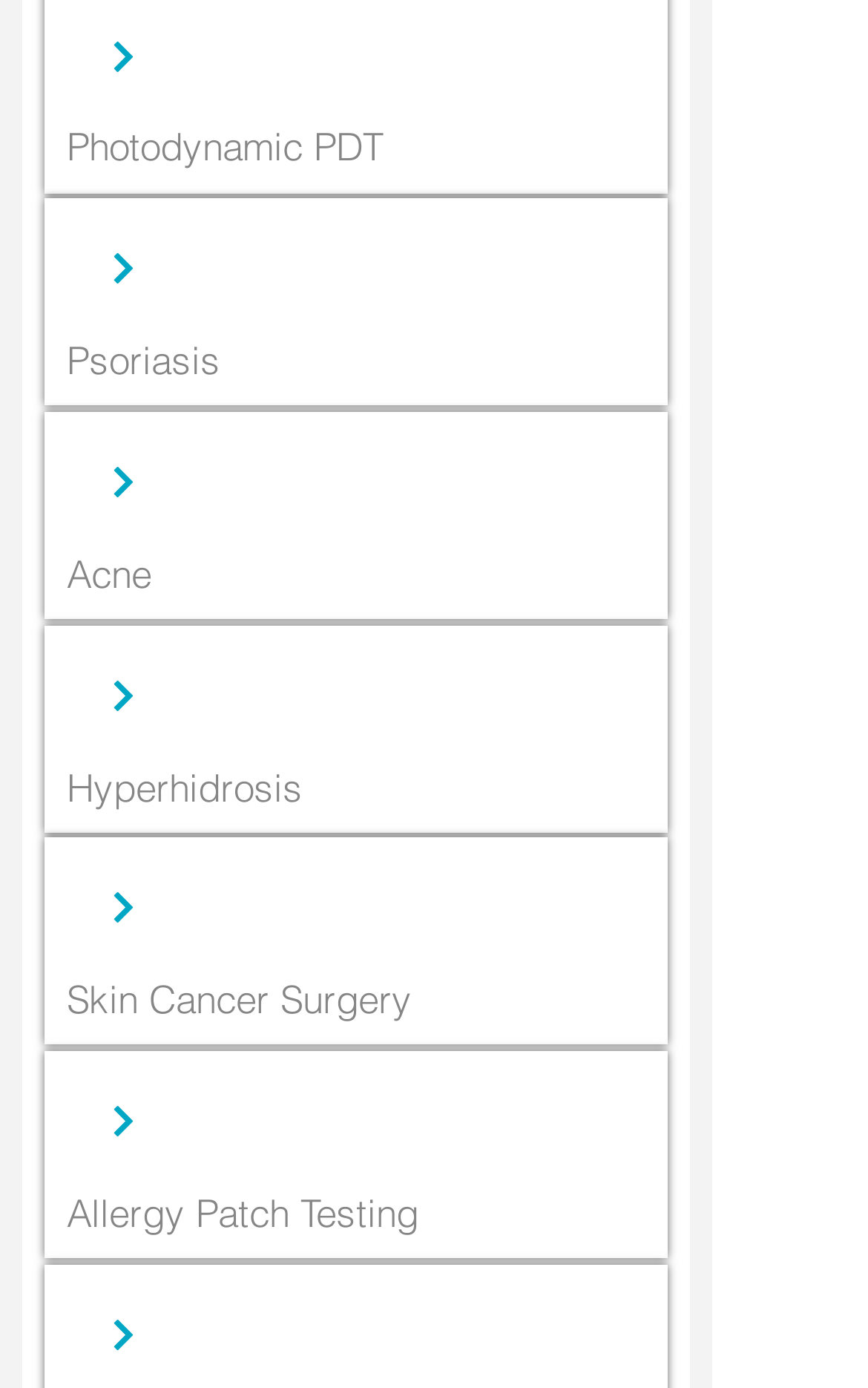How many slideshow regions are there? Based on the image, give a response in one word or a short phrase.

5